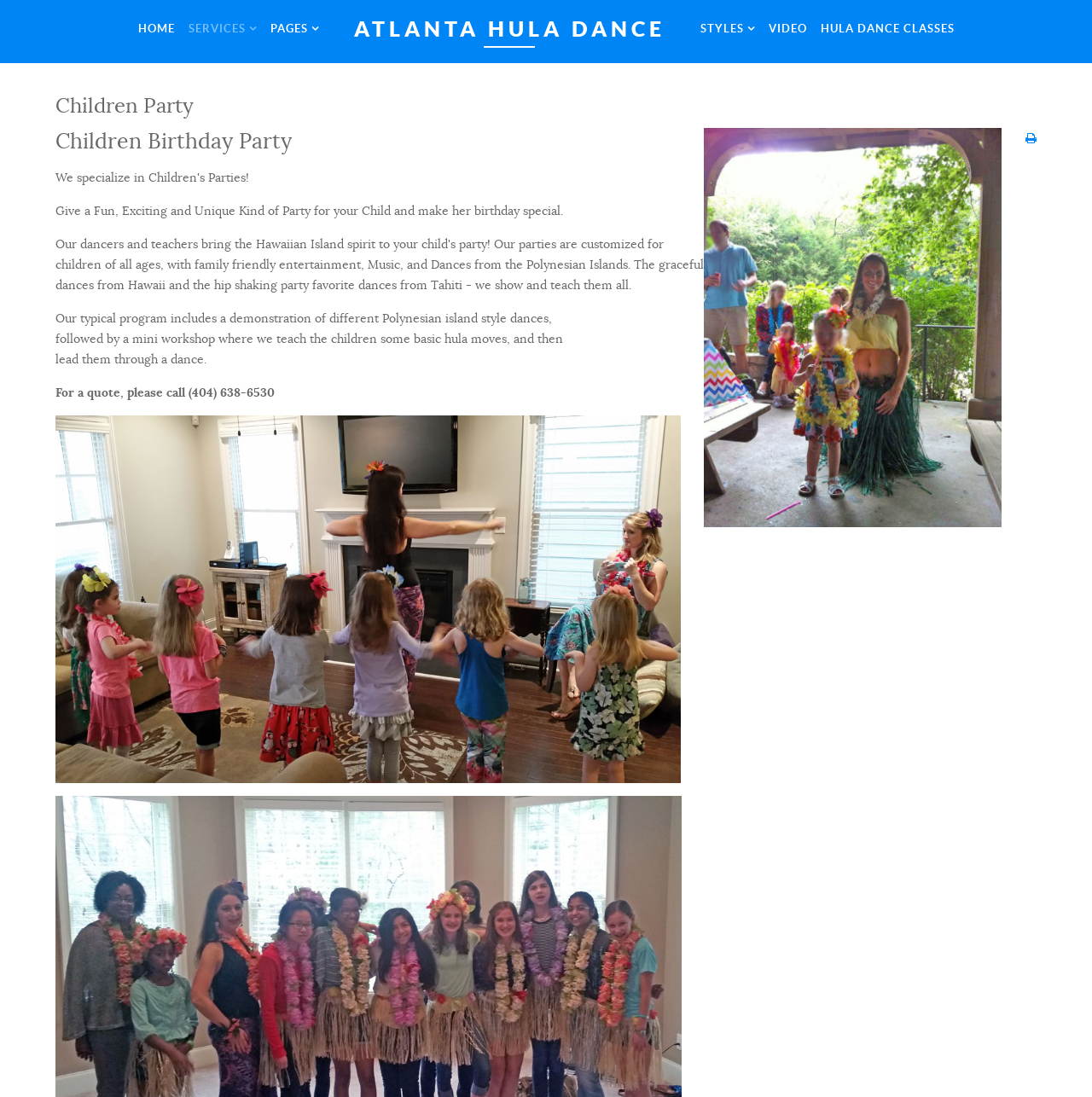Provide the bounding box coordinates, formatted as (top-left x, top-left y, bottom-right x, bottom-right y), with all values being floating point numbers between 0 and 1. Identify the bounding box of the UI element that matches the description: Hula Dance Classes

[0.747, 0.001, 0.878, 0.051]